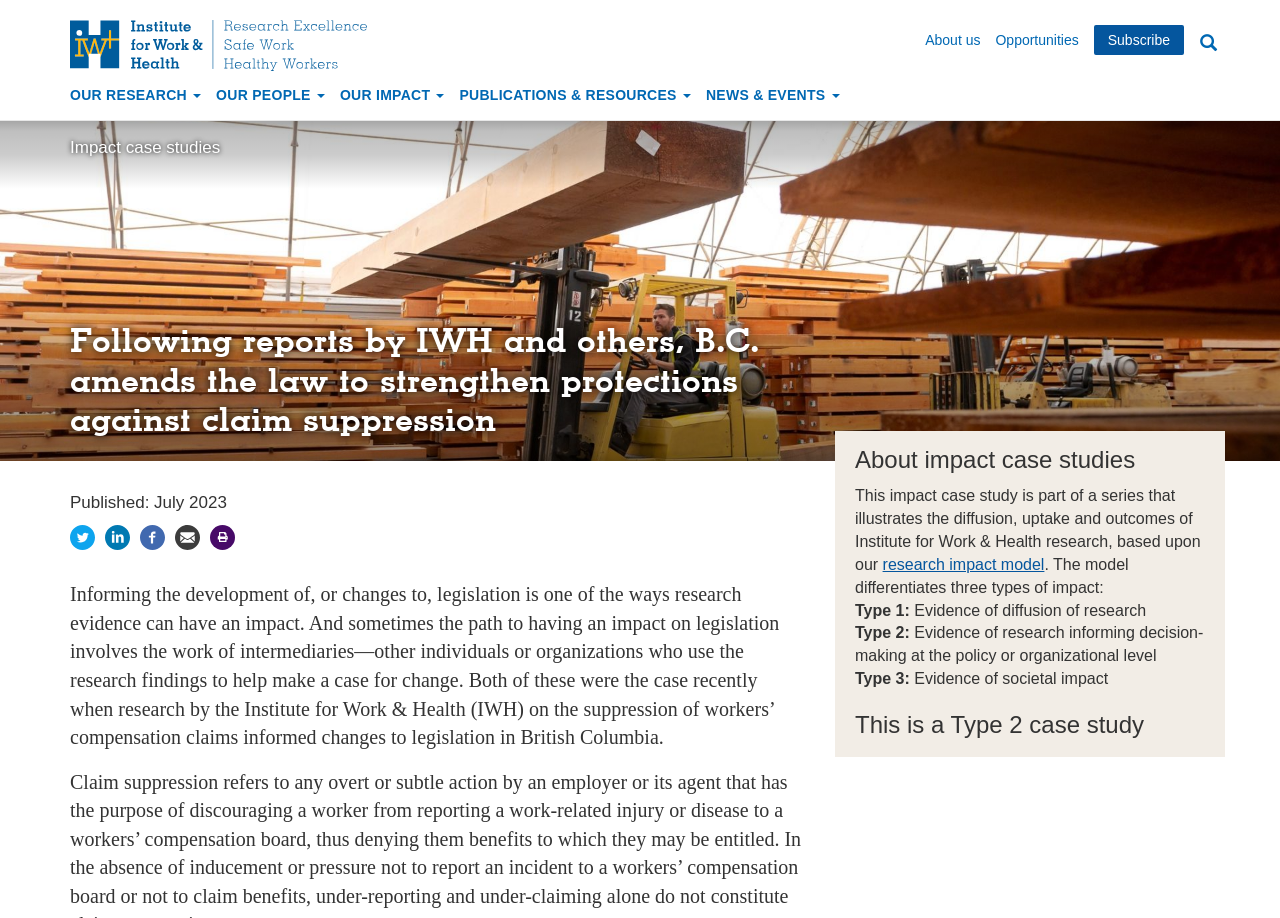What is the topic of the research that informed changes to legislation in British Columbia?
Answer the question in as much detail as possible.

I found the answer by reading the text content of the webpage, which discusses the research by the Institute for Work & Health on the suppression of workers' compensation claims and its impact on legislation in British Columbia.